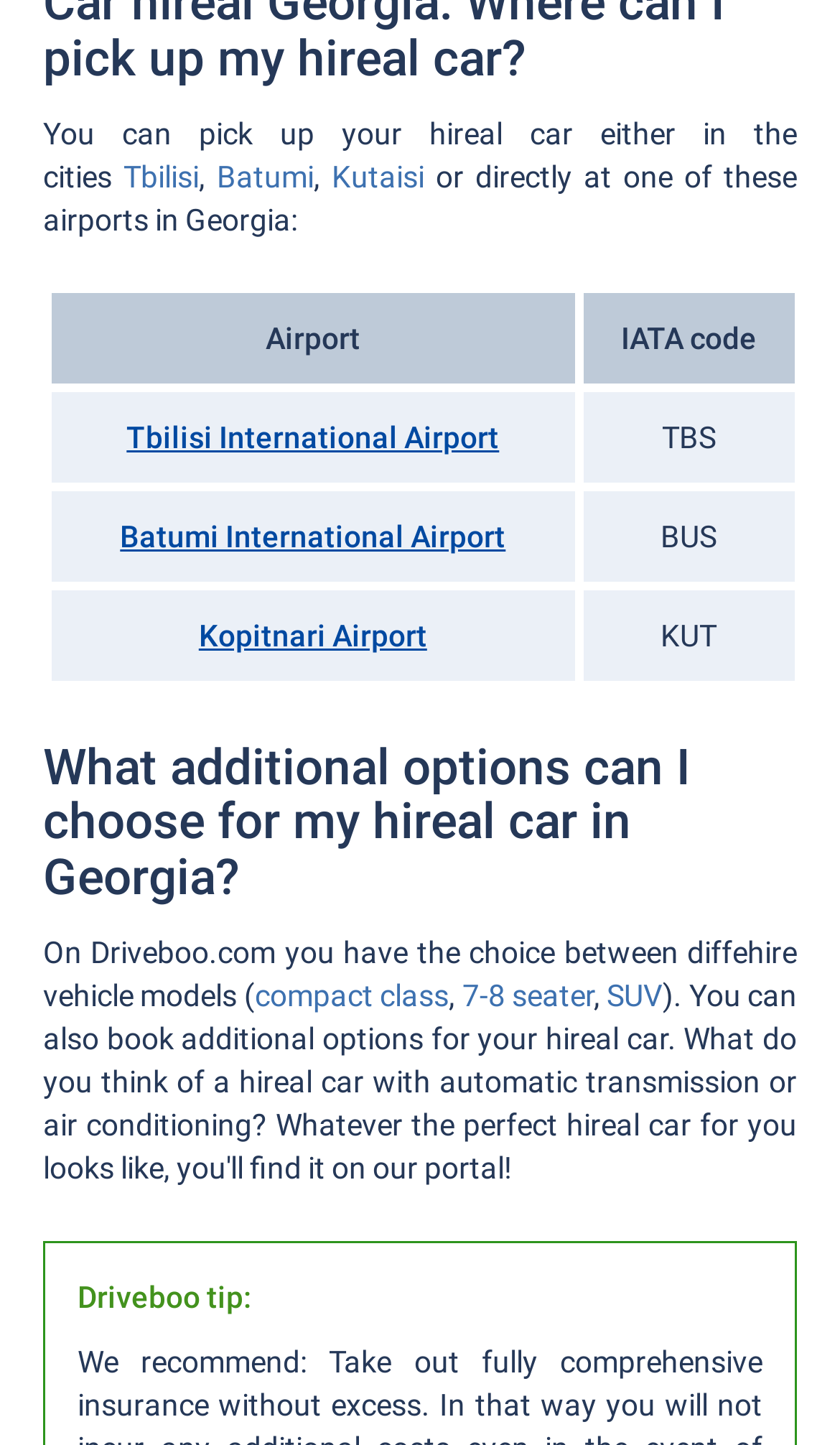Determine the bounding box coordinates of the UI element described by: "Kopitnari Airport".

[0.237, 0.428, 0.508, 0.452]